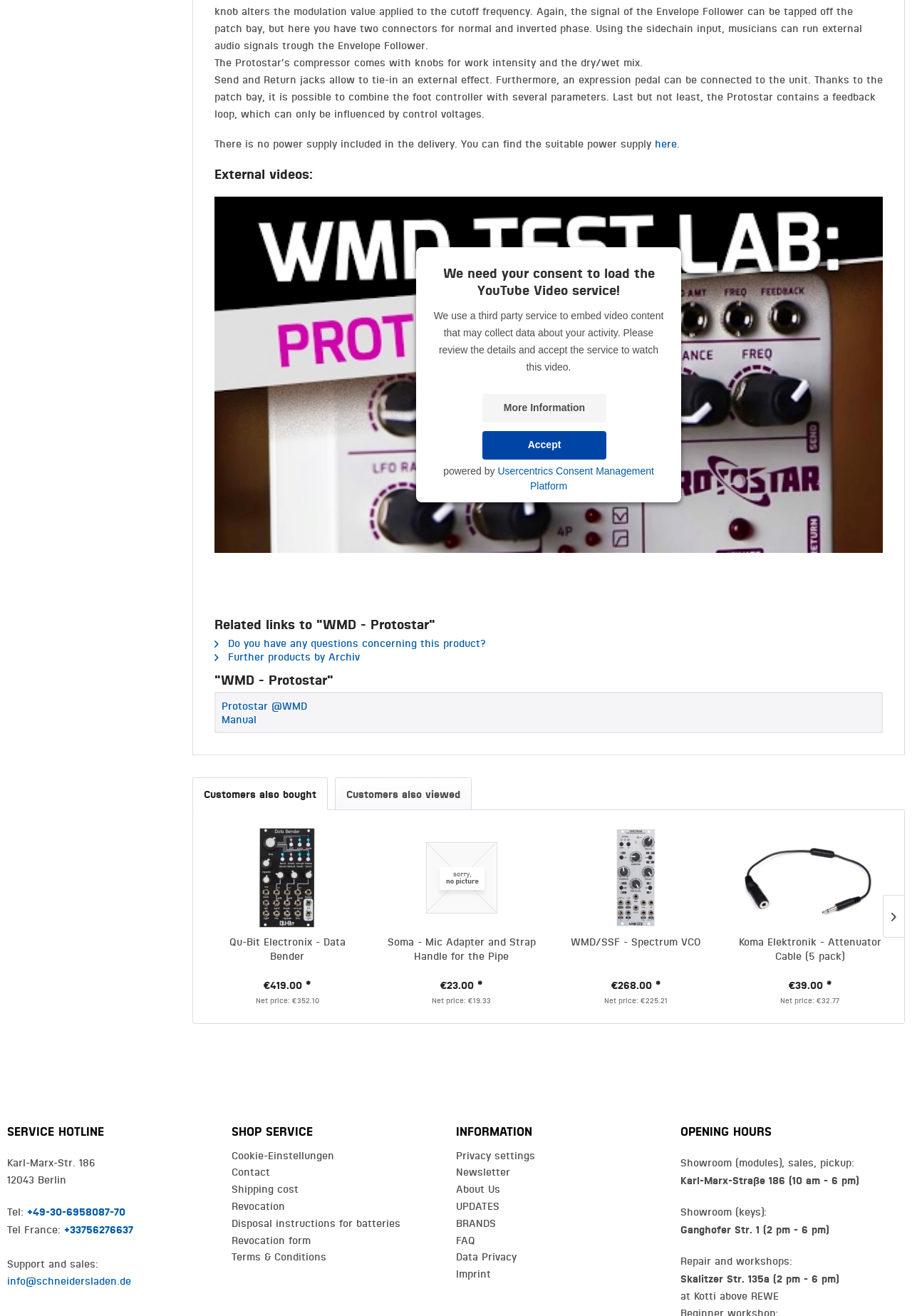Answer the question using only one word or a concise phrase: What is the contact phone number for France?

+33756276637